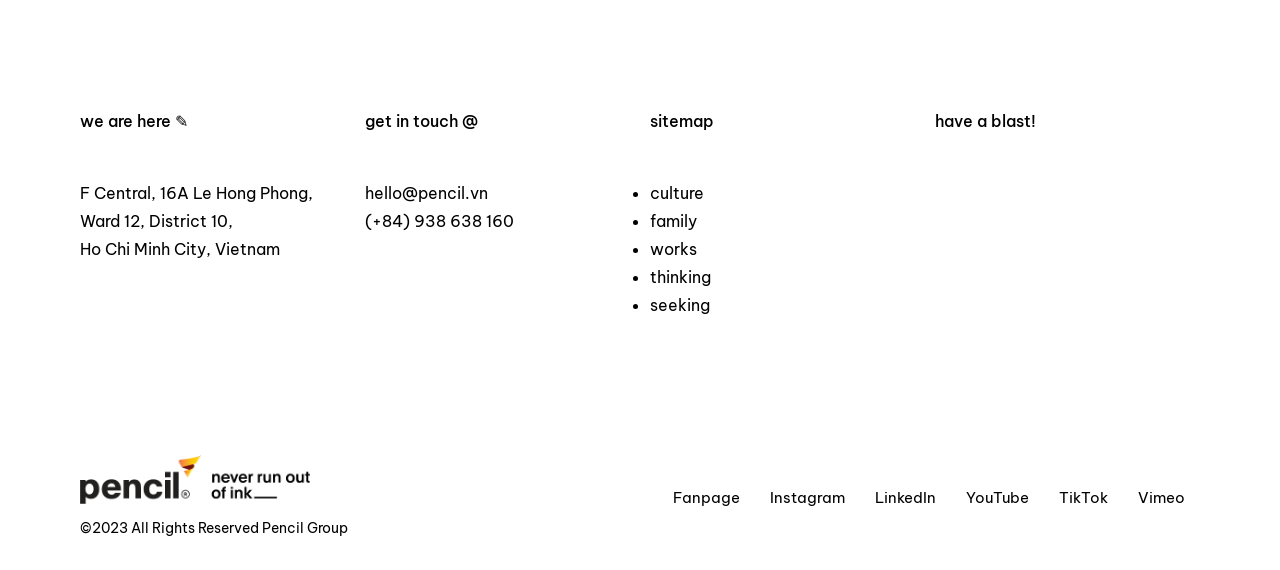What is the email address to get in touch?
Provide an in-depth and detailed answer to the question.

The email address to get in touch with the company is 'hello@pencil.vn', which is a link element with ID 110.